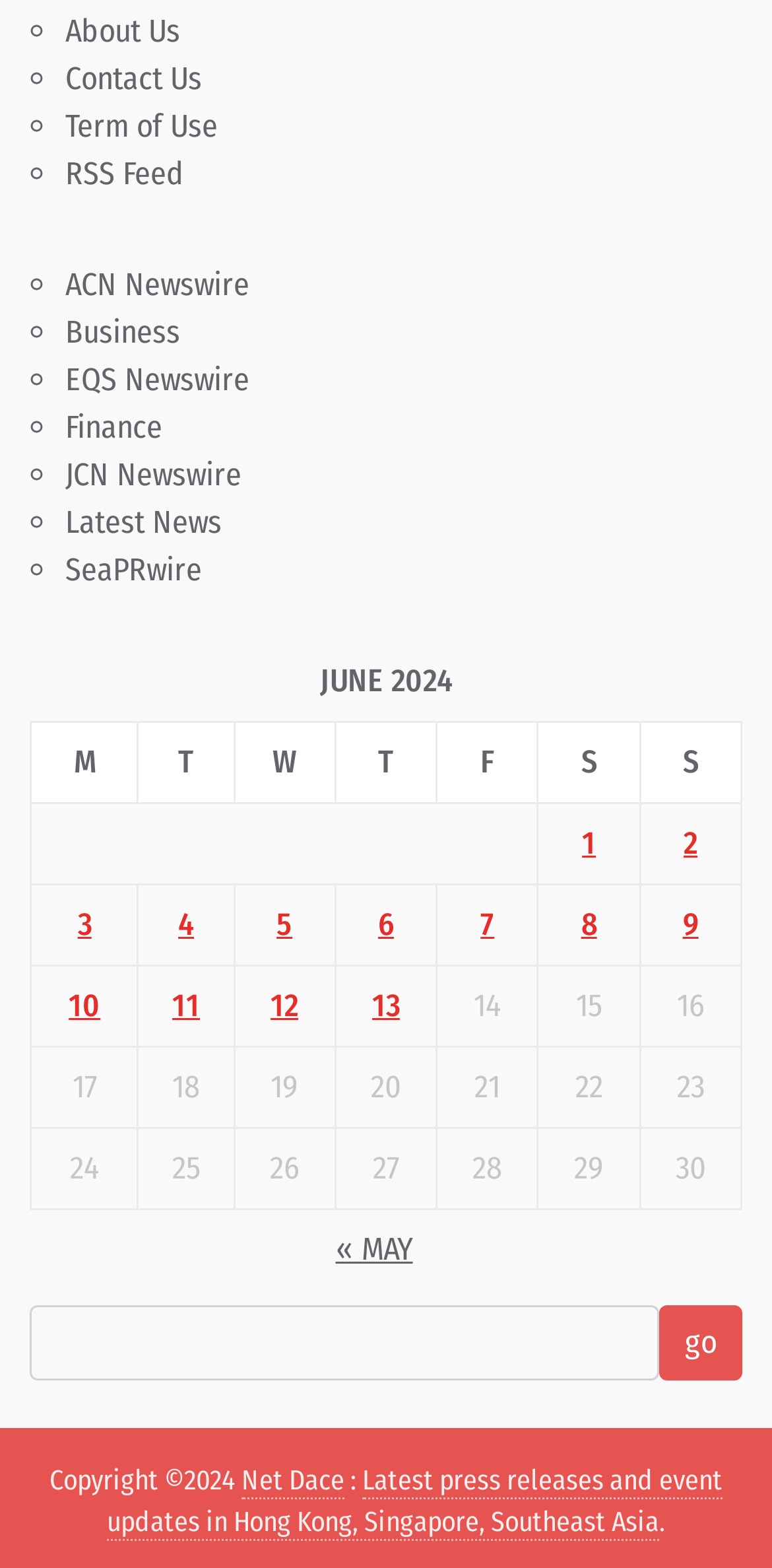Please identify the bounding box coordinates of the area I need to click to accomplish the following instruction: "Like the post".

None